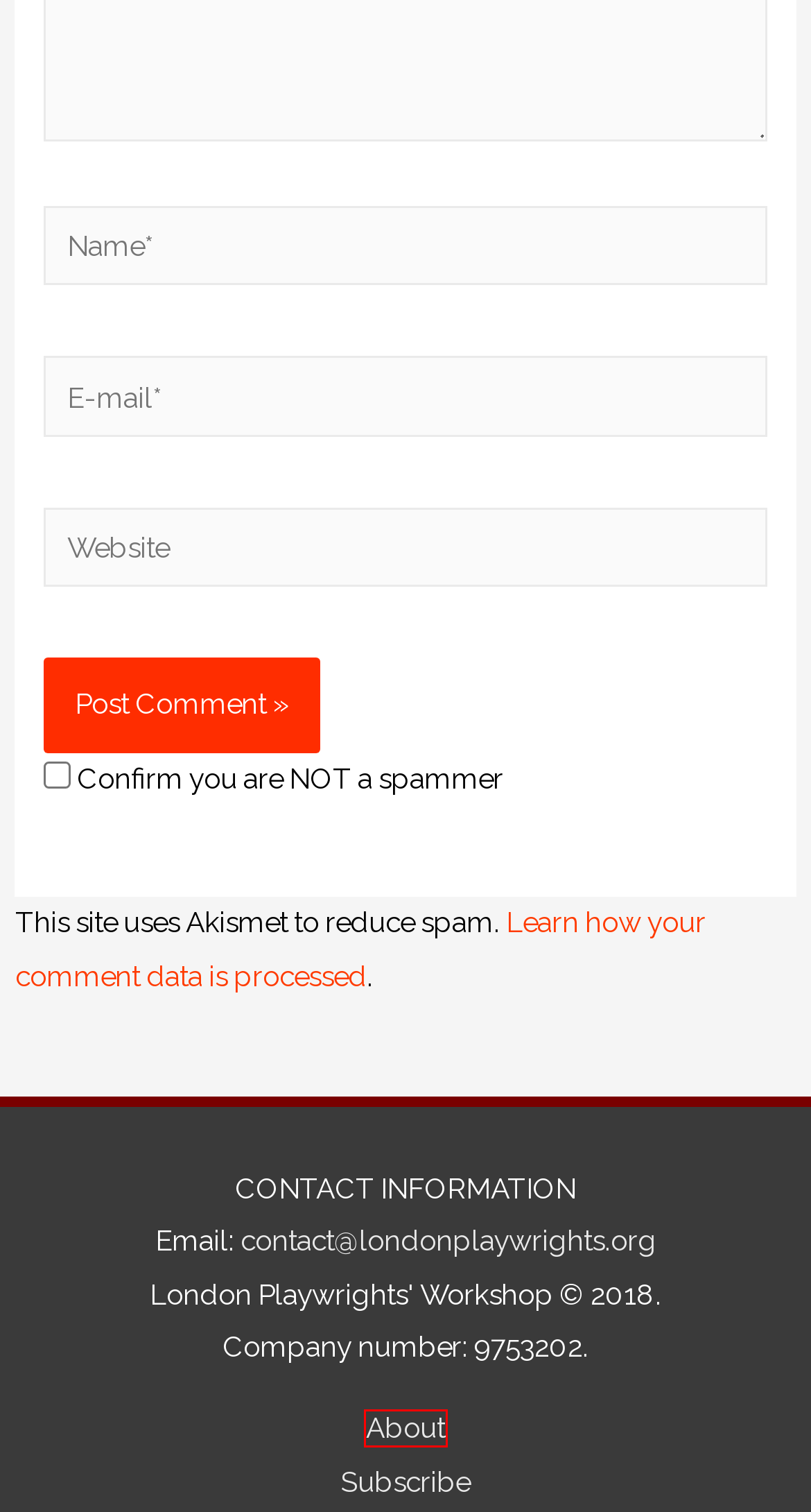Please examine the screenshot provided, which contains a red bounding box around a UI element. Select the webpage description that most accurately describes the new page displayed after clicking the highlighted element. Here are the candidates:
A. Privacy Policy – Akismet
B. Subscribe – London Playwrights
C. Beacon Productions: Talented playwrights wanted for student production – London Playwrights
D. Opportunities – London Playwrights
E. Newsletter Signup – London Playwrights
F. Equal Opportunities Information – why do we ask? – London Playwrights
G. London Playwrights – A resource for emerging playwrights
H. About Us – London Playwrights

H